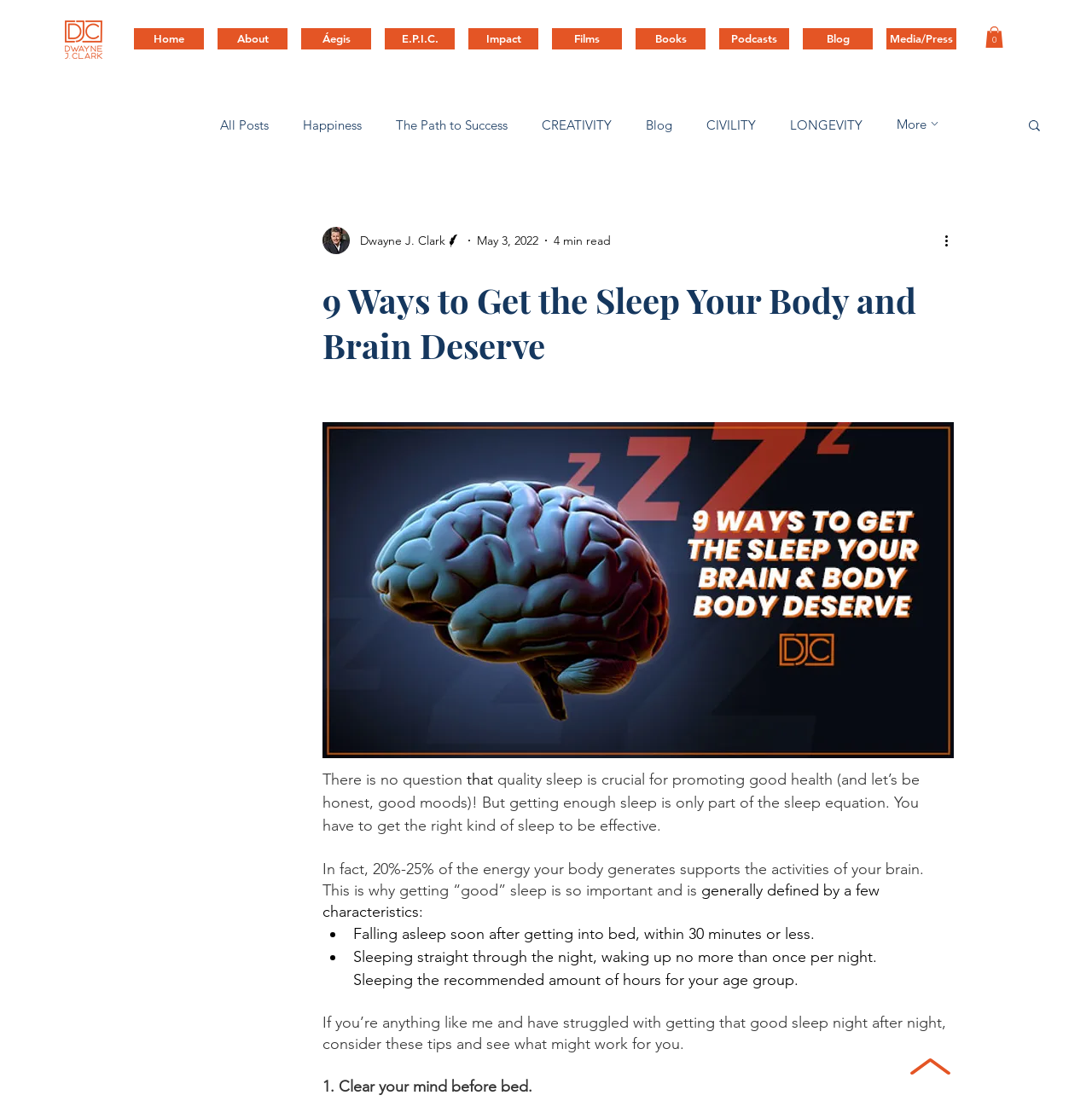Find the bounding box coordinates of the element to click in order to complete this instruction: "Click the 'More' button". The bounding box coordinates must be four float numbers between 0 and 1, denoted as [left, top, right, bottom].

[0.821, 0.104, 0.863, 0.122]